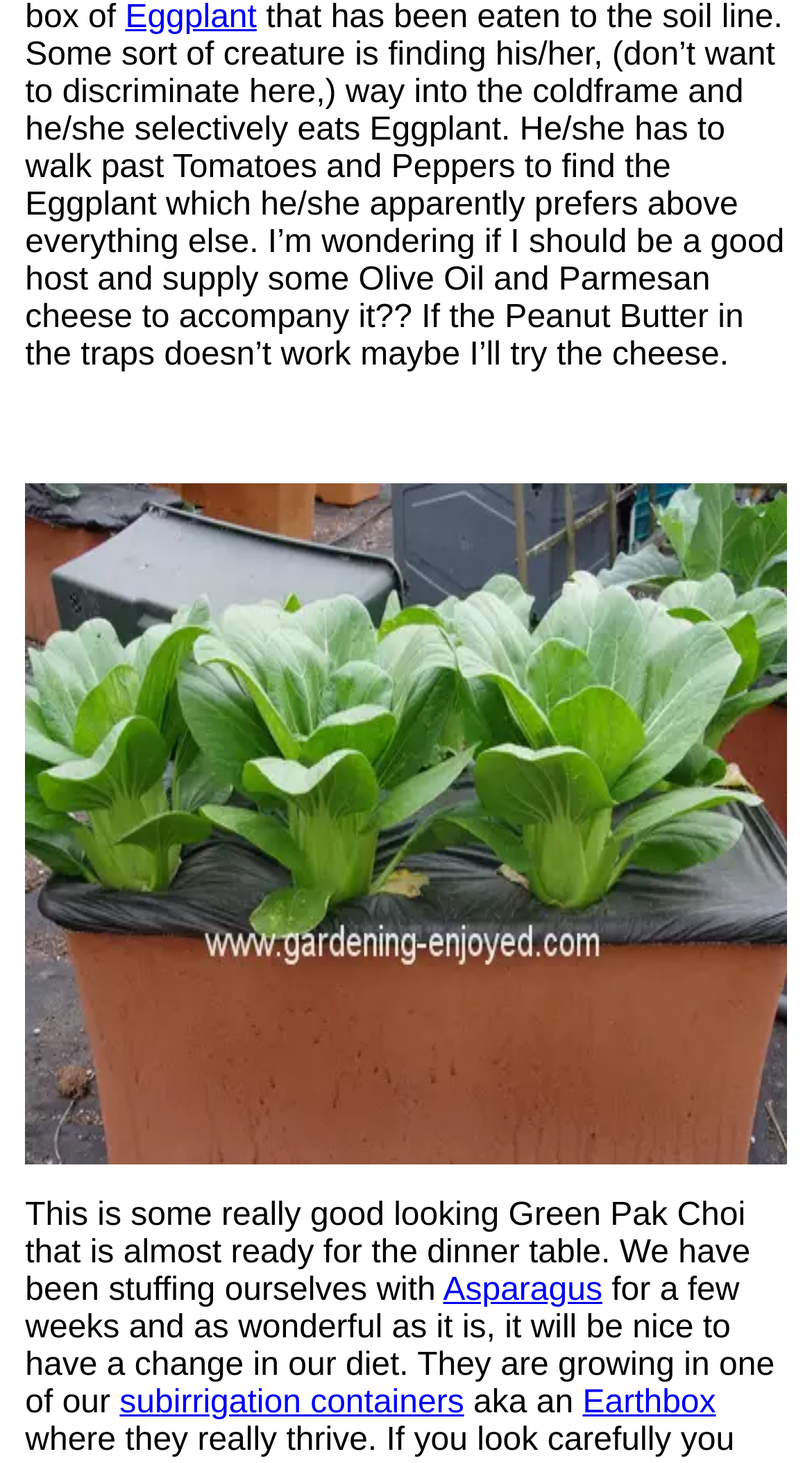Please find the bounding box for the UI element described by: "subirrigation containers".

[0.147, 0.947, 0.571, 0.971]